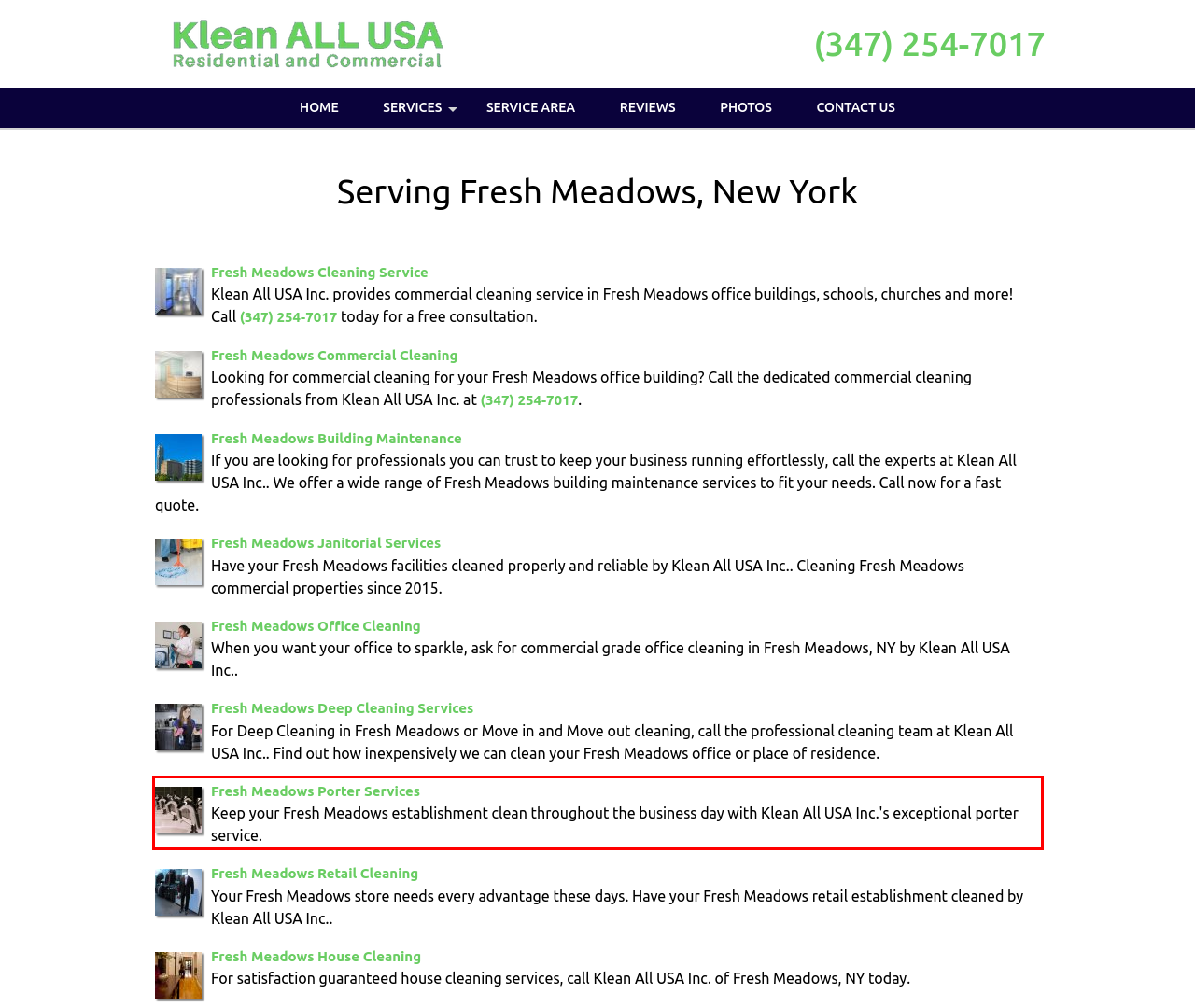Analyze the screenshot of a webpage where a red rectangle is bounding a UI element. Extract and generate the text content within this red bounding box.

Fresh Meadows Porter Services Keep your Fresh Meadows establishment clean throughout the business day with Klean All USA Inc.'s exceptional porter service.